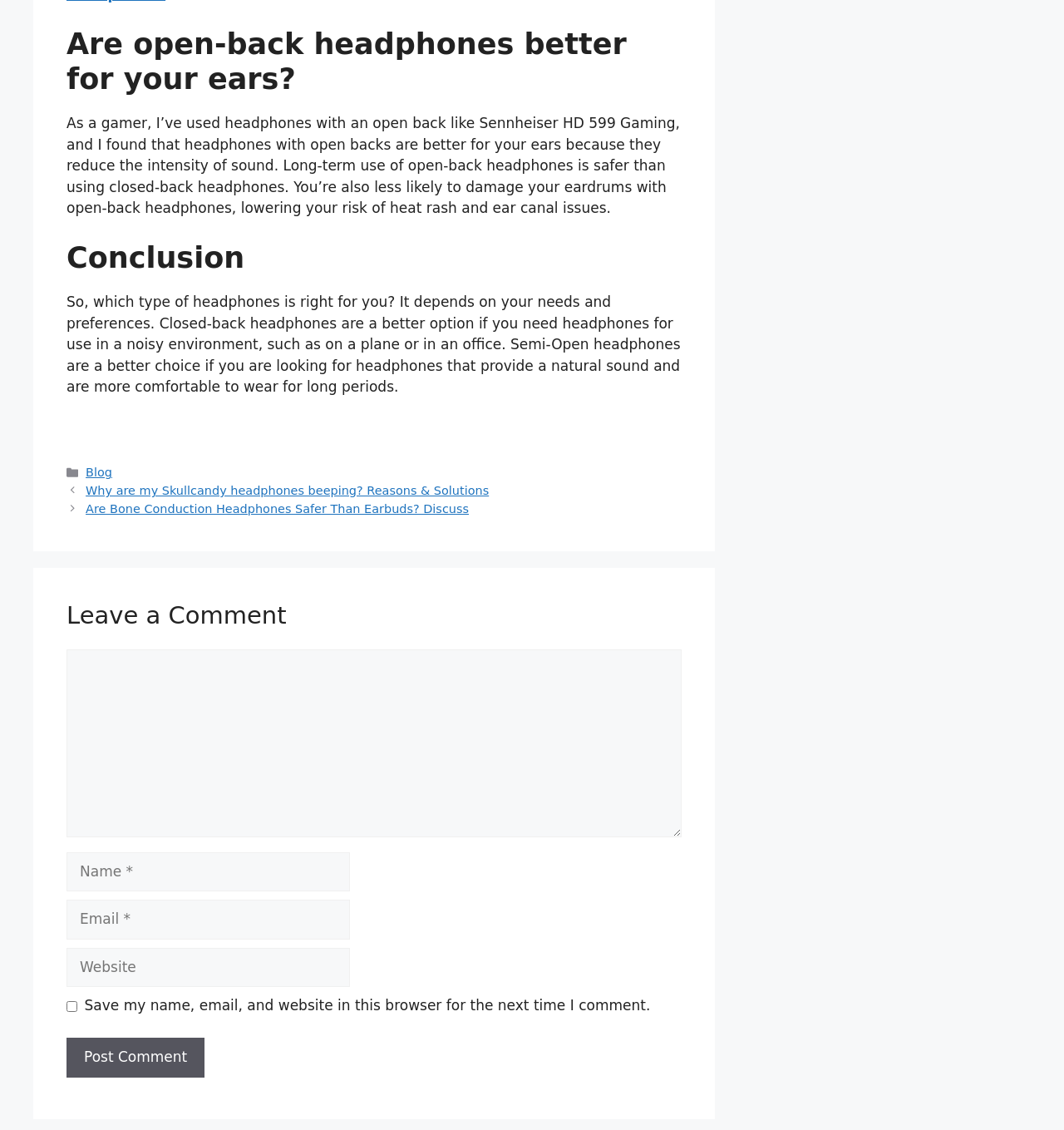Show the bounding box coordinates of the region that should be clicked to follow the instruction: "Post your comment."

[0.062, 0.919, 0.192, 0.953]